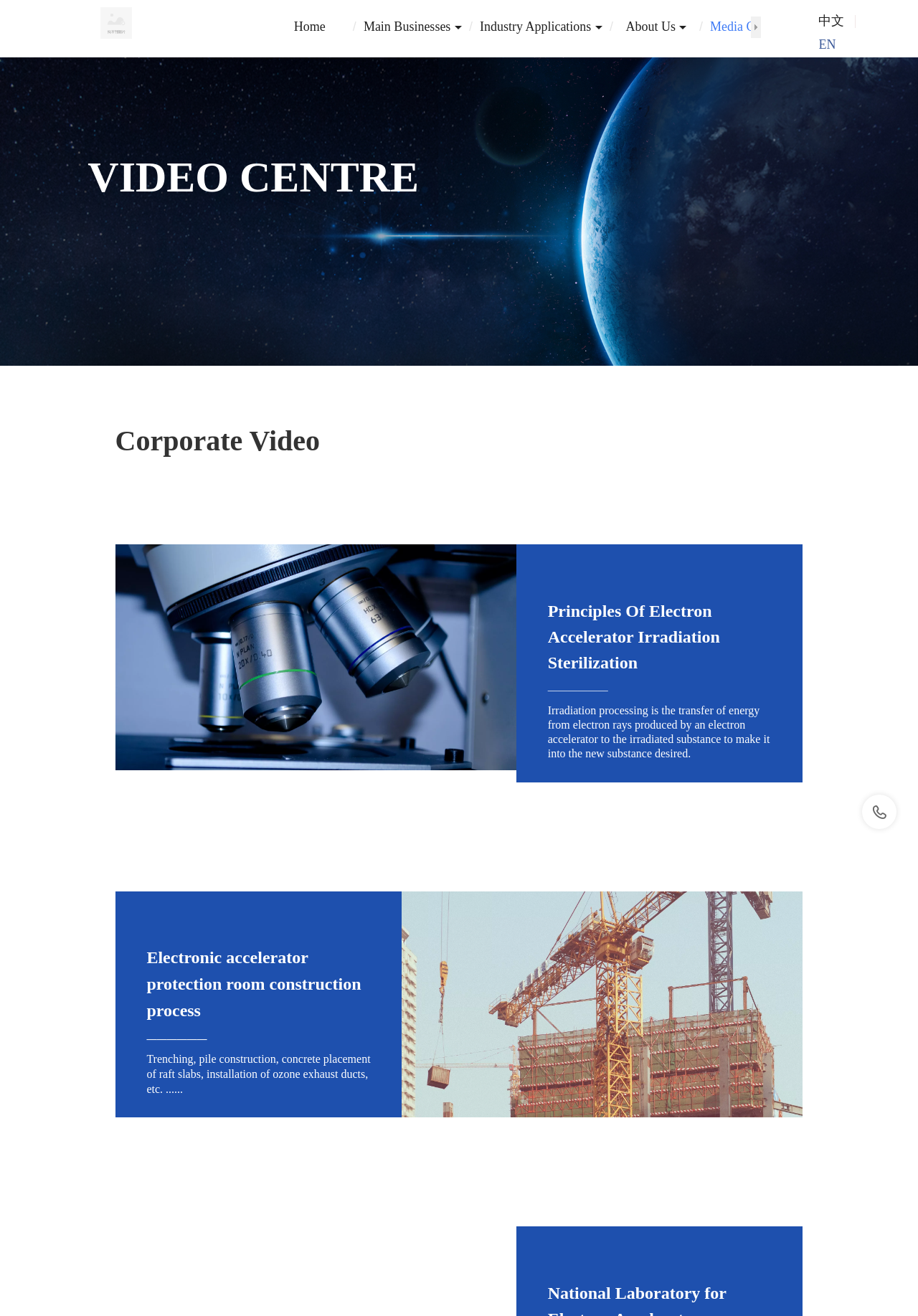Determine the bounding box coordinates of the section to be clicked to follow the instruction: "Learn about Electron Accelerator Irradiation Sterilization". The coordinates should be given as four float numbers between 0 and 1, formatted as [left, top, right, bottom].

[0.597, 0.457, 0.789, 0.51]